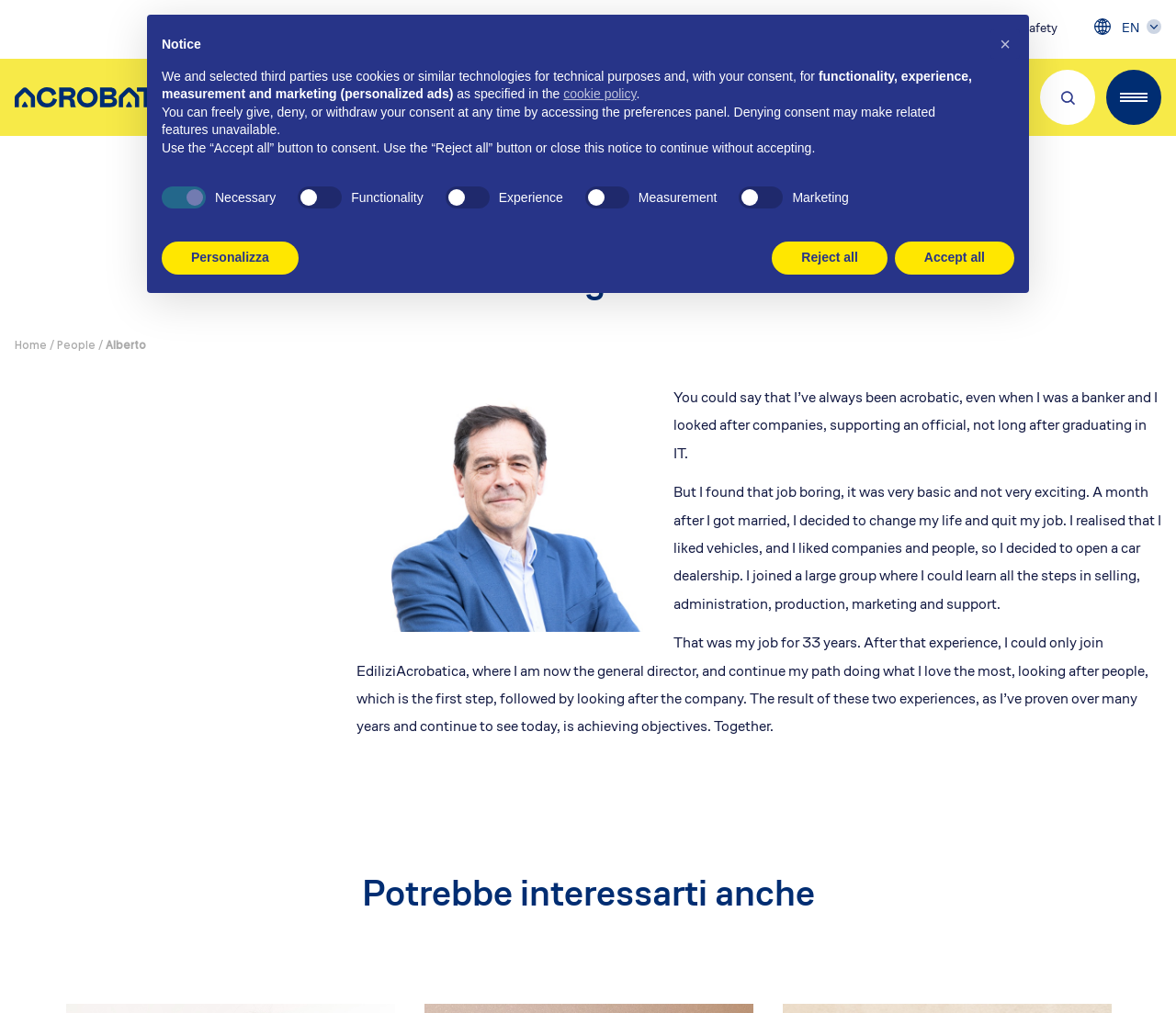Pinpoint the bounding box coordinates of the area that should be clicked to complete the following instruction: "Click on Investors". The coordinates must be given as four float numbers between 0 and 1, i.e., [left, top, right, bottom].

[0.605, 0.018, 0.651, 0.037]